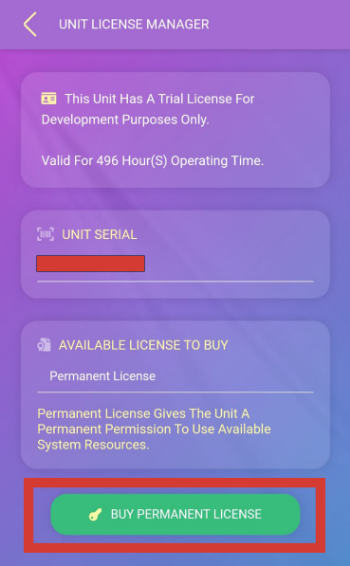What benefit does a permanent license grant?
Please describe in detail the information shown in the image to answer the question.

The descriptive text in the 'AVAILABLE LICENSE TO BUY' section explains that a permanent license grants the unit permanent permission to use available system resources.